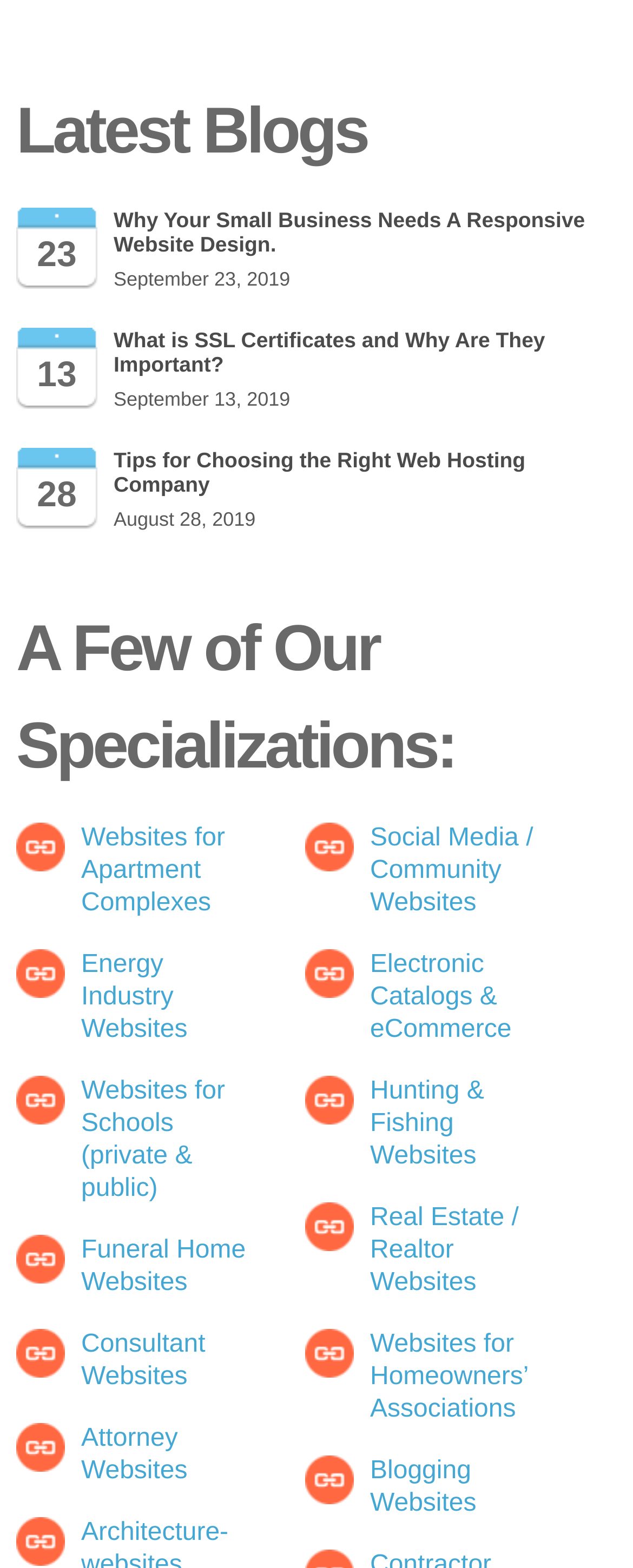Identify the bounding box coordinates of the region that should be clicked to execute the following instruction: "View latest blog posts".

[0.026, 0.053, 0.974, 0.115]